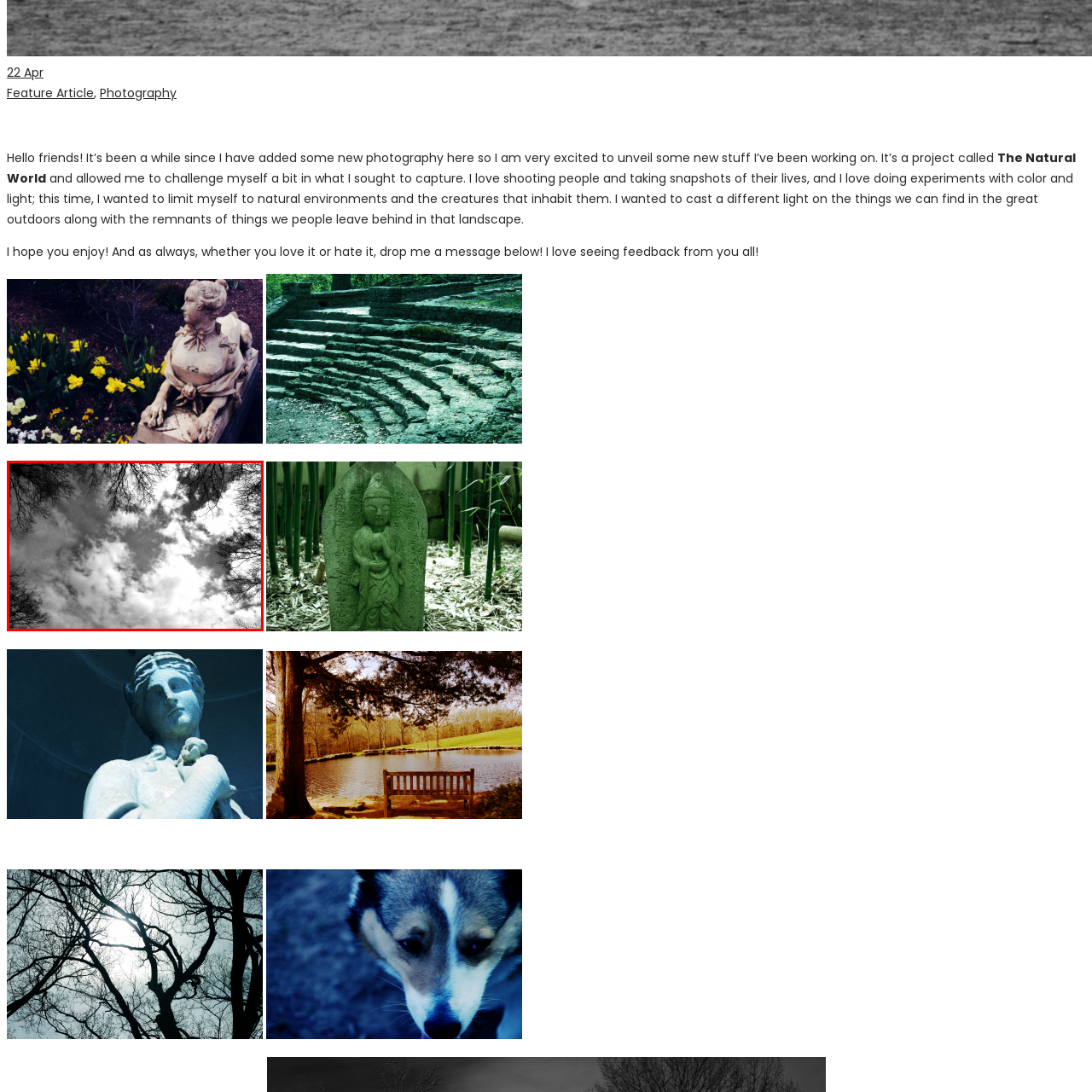Please scrutinize the portion of the image inside the purple boundary and provide an elaborate answer to the question below, relying on the visual elements: 
What mood does the image evoke?

The caption states that the image evokes a sense of drama and introspection, and the lack of color accentuates the textures and patterns in both the branches and the clouds, enhancing the overall mood of quiet reflection and mystery.